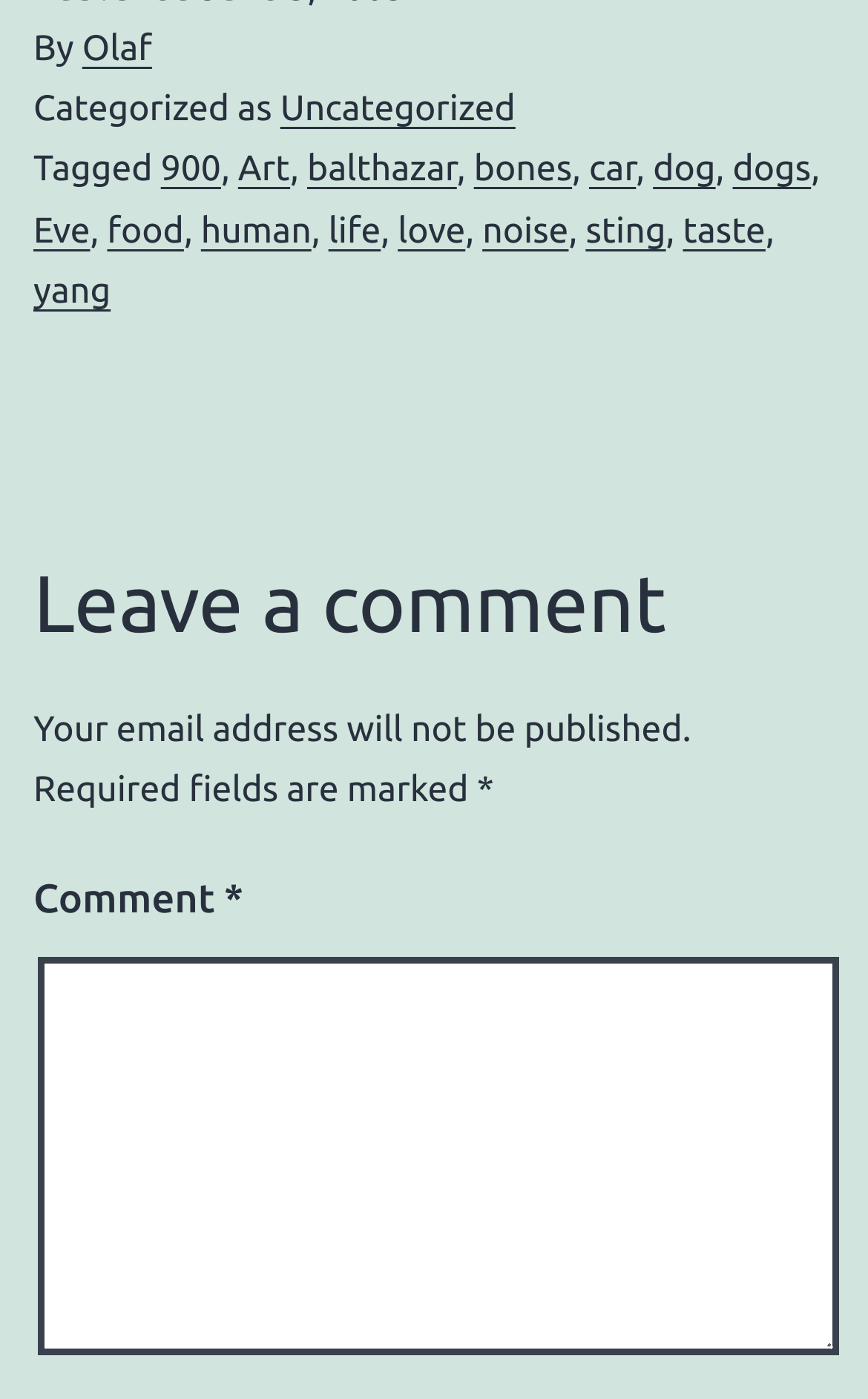Determine the bounding box coordinates of the clickable area required to perform the following instruction: "Click on the link 'yang'". The coordinates should be represented as four float numbers between 0 and 1: [left, top, right, bottom].

[0.038, 0.194, 0.128, 0.222]